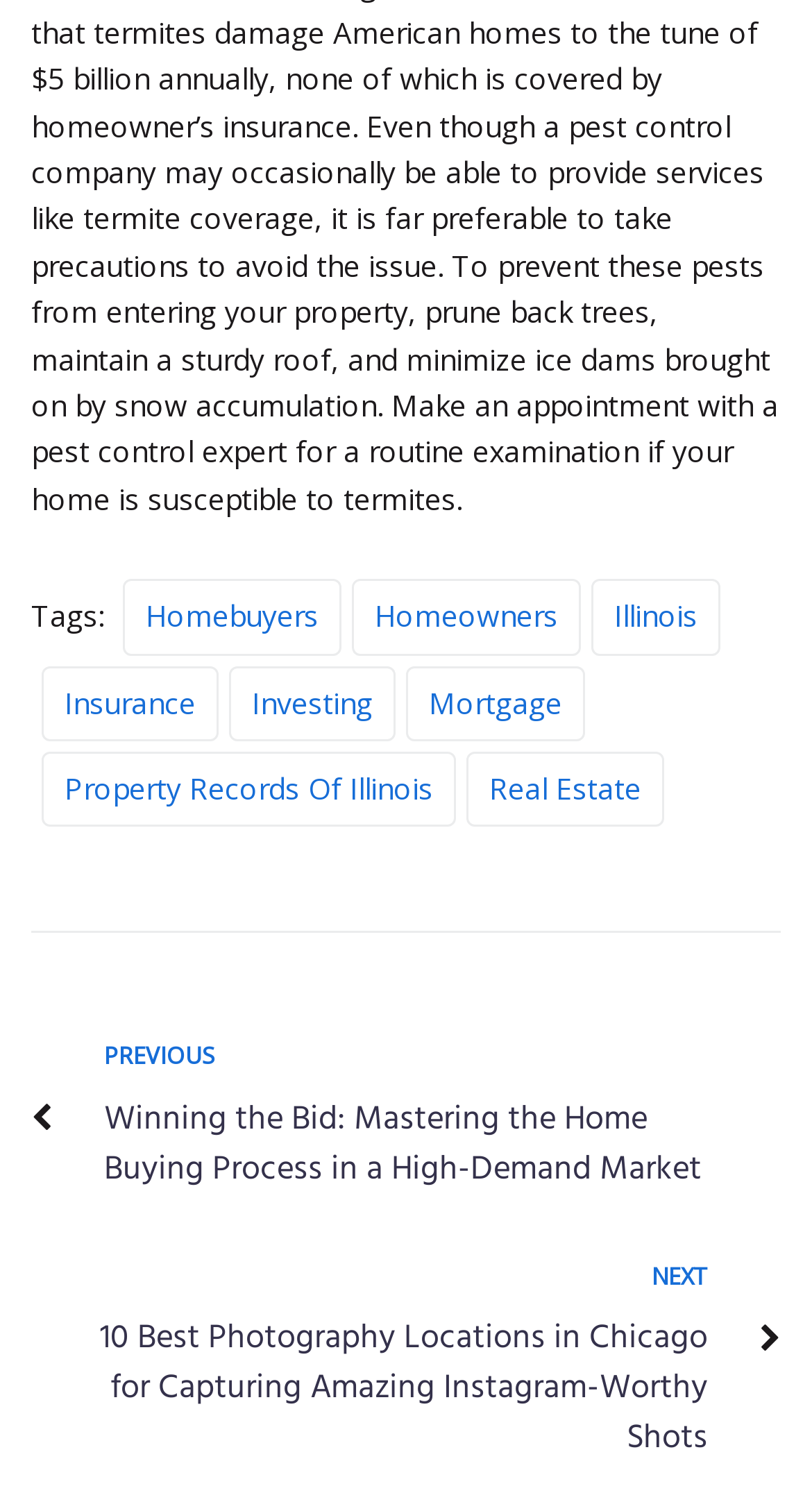Specify the bounding box coordinates of the area to click in order to follow the given instruction: "Go to Insurance."

[0.051, 0.443, 0.269, 0.493]